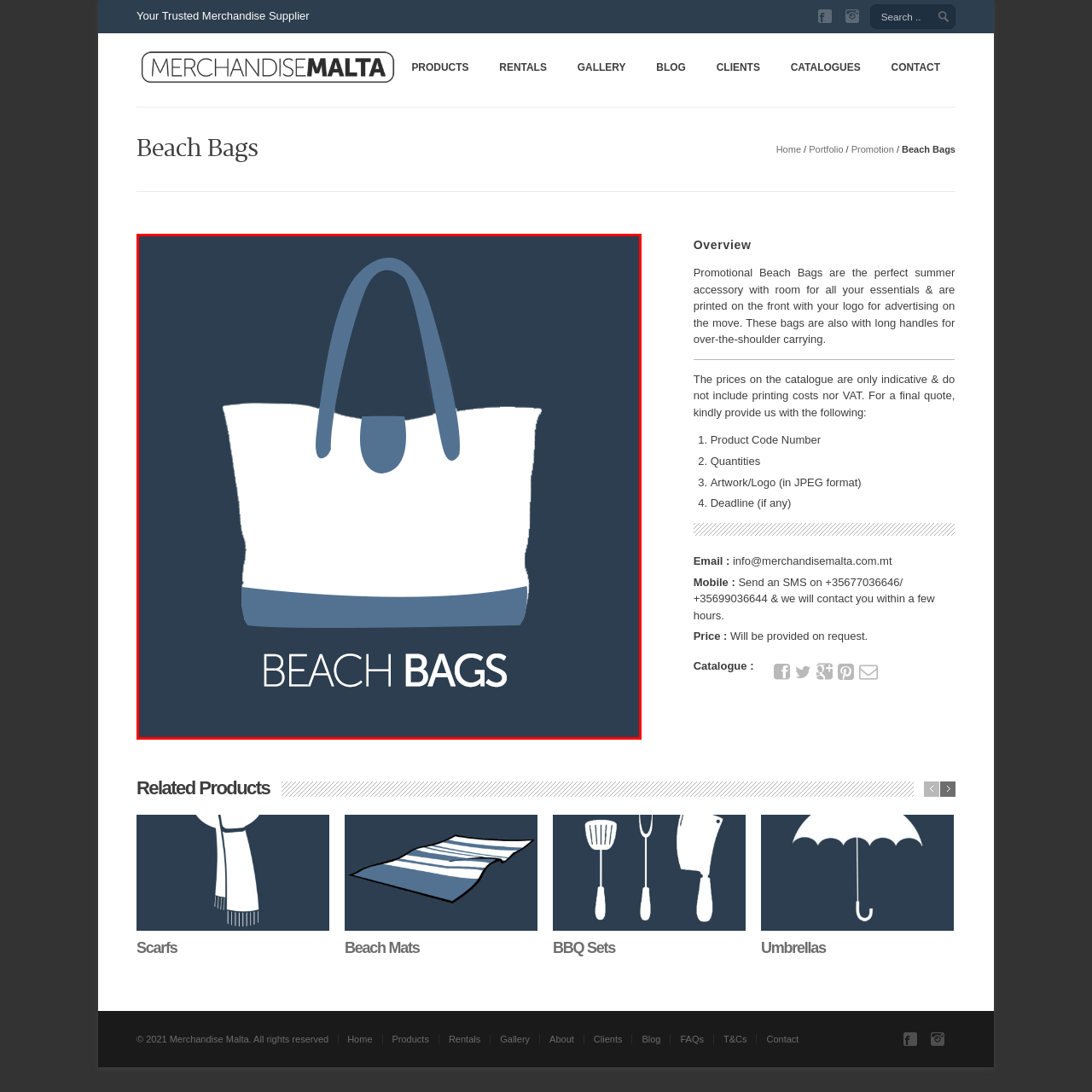Inspect the area enclosed by the red box and reply to the question using only one word or a short phrase: 
What is the purpose of the beach bag?

To carry essentials